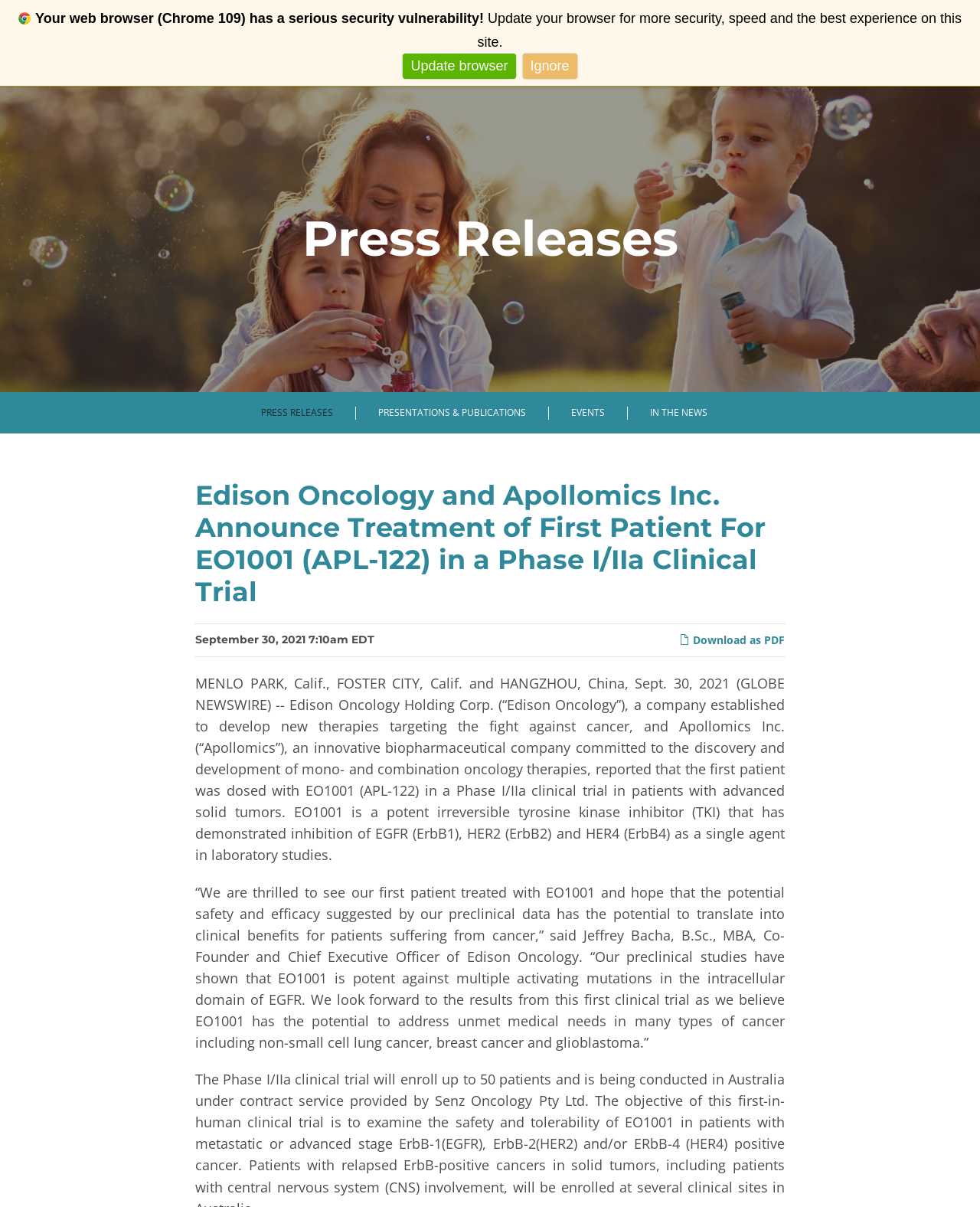Examine the image carefully and respond to the question with a detailed answer: 
What is the name of the company mentioned in the heading?

I found the answer by looking at the heading element with the text 'Edison Oncology Holding Corp' which is located at the top of the webpage.